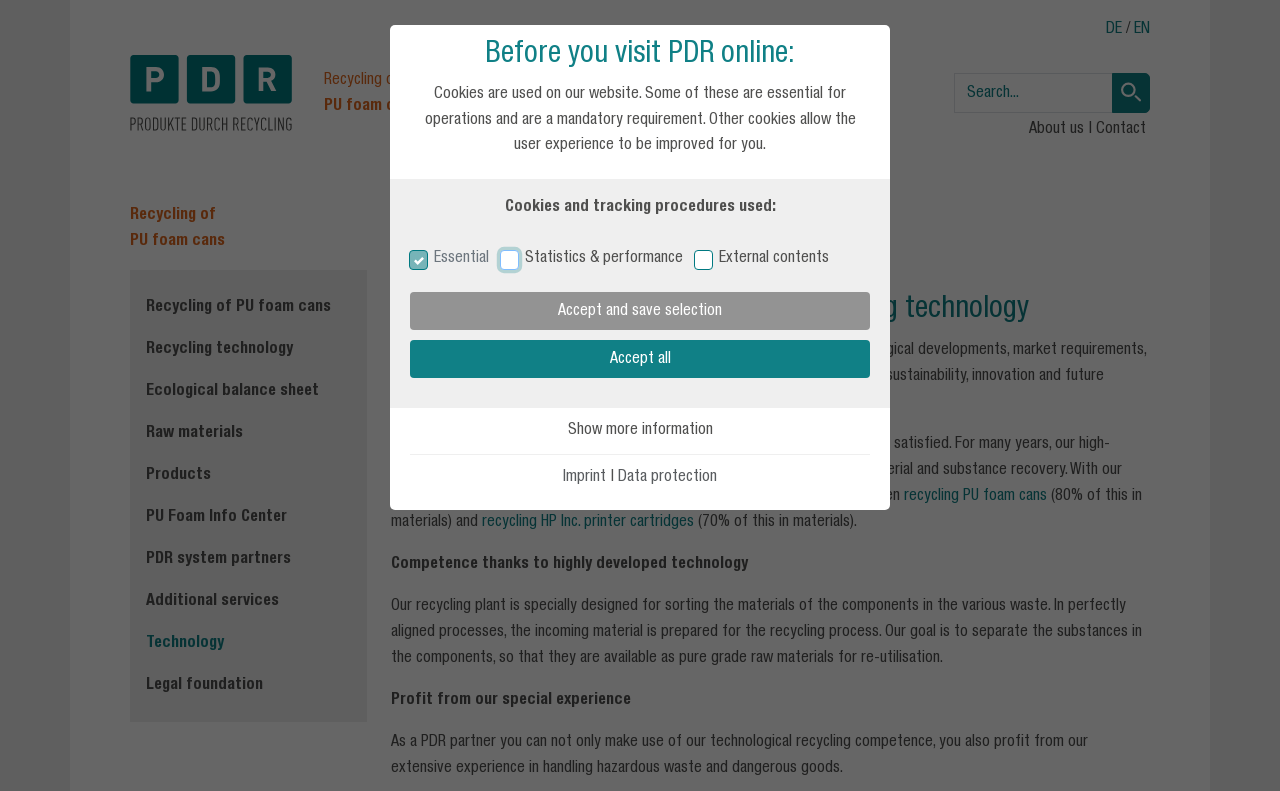Please specify the bounding box coordinates of the element that should be clicked to execute the given instruction: 'Visit the 'About us' page'. Ensure the coordinates are four float numbers between 0 and 1, expressed as [left, top, right, bottom].

[0.801, 0.146, 0.85, 0.179]